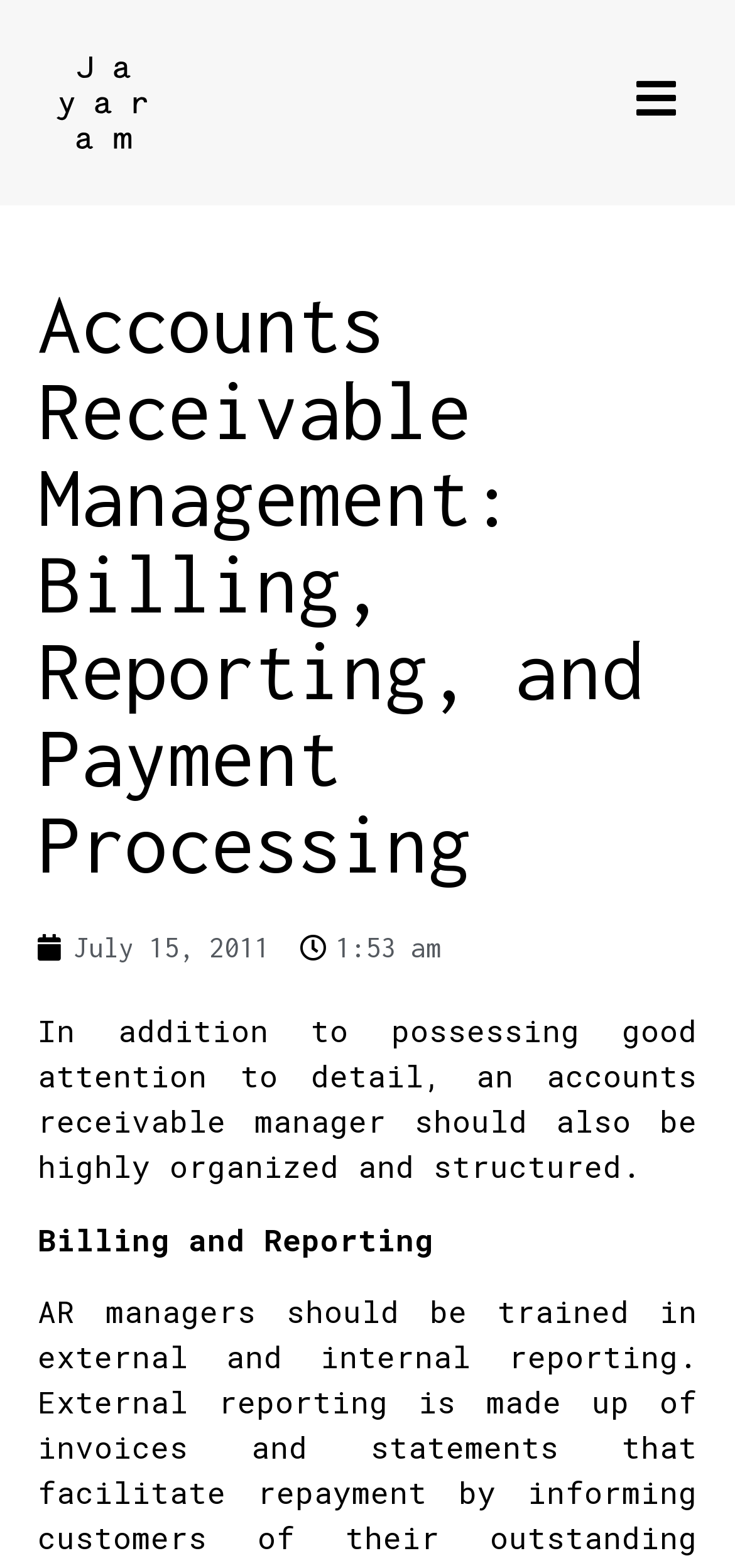Please identify the primary heading of the webpage and give its text content.

Accounts Receivable Management: Billing, Reporting, and Payment Processing